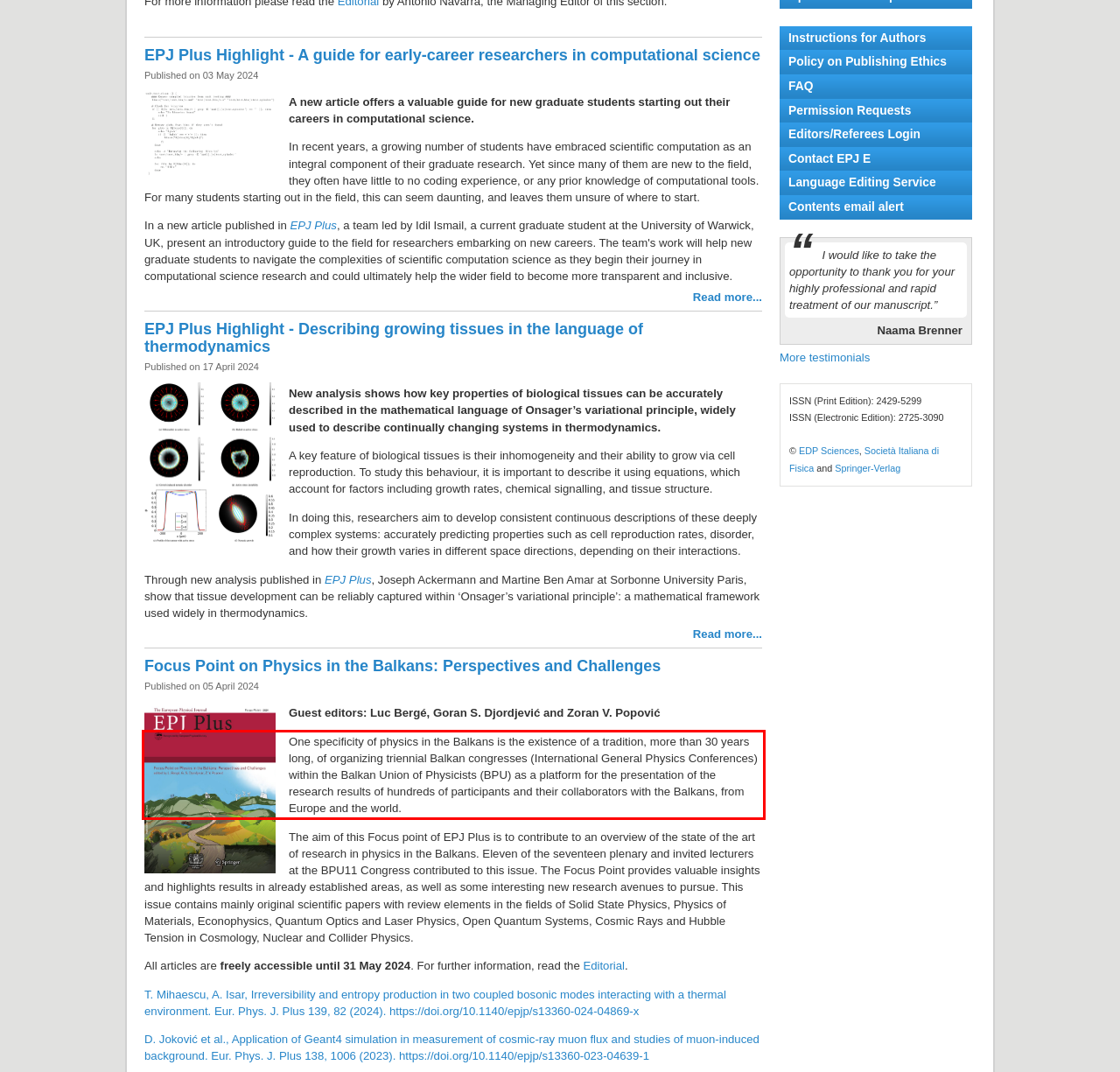Given a screenshot of a webpage, identify the red bounding box and perform OCR to recognize the text within that box.

One specificity of physics in the Balkans is the existence of a tradition, more than 30 years long, of organizing triennial Balkan congresses (International General Physics Conferences) within the Balkan Union of Physicists (BPU) as a platform for the presentation of the research results of hundreds of participants and their collaborators with the Balkans, from Europe and the world.